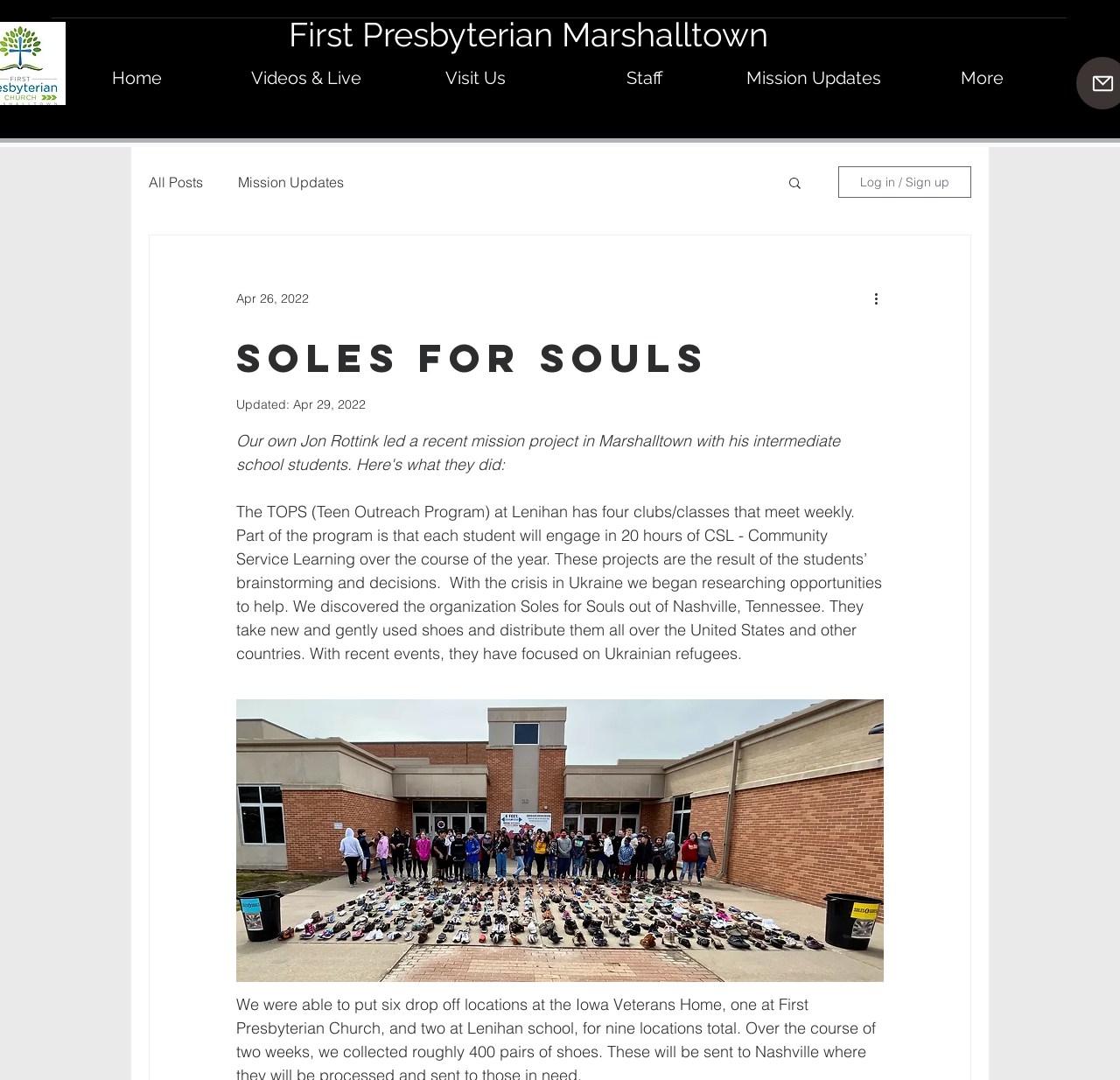Specify the bounding box coordinates of the element's region that should be clicked to achieve the following instruction: "Read more about the mission updates". The bounding box coordinates consist of four float numbers between 0 and 1, in the format [left, top, right, bottom].

[0.651, 0.016, 0.802, 0.113]